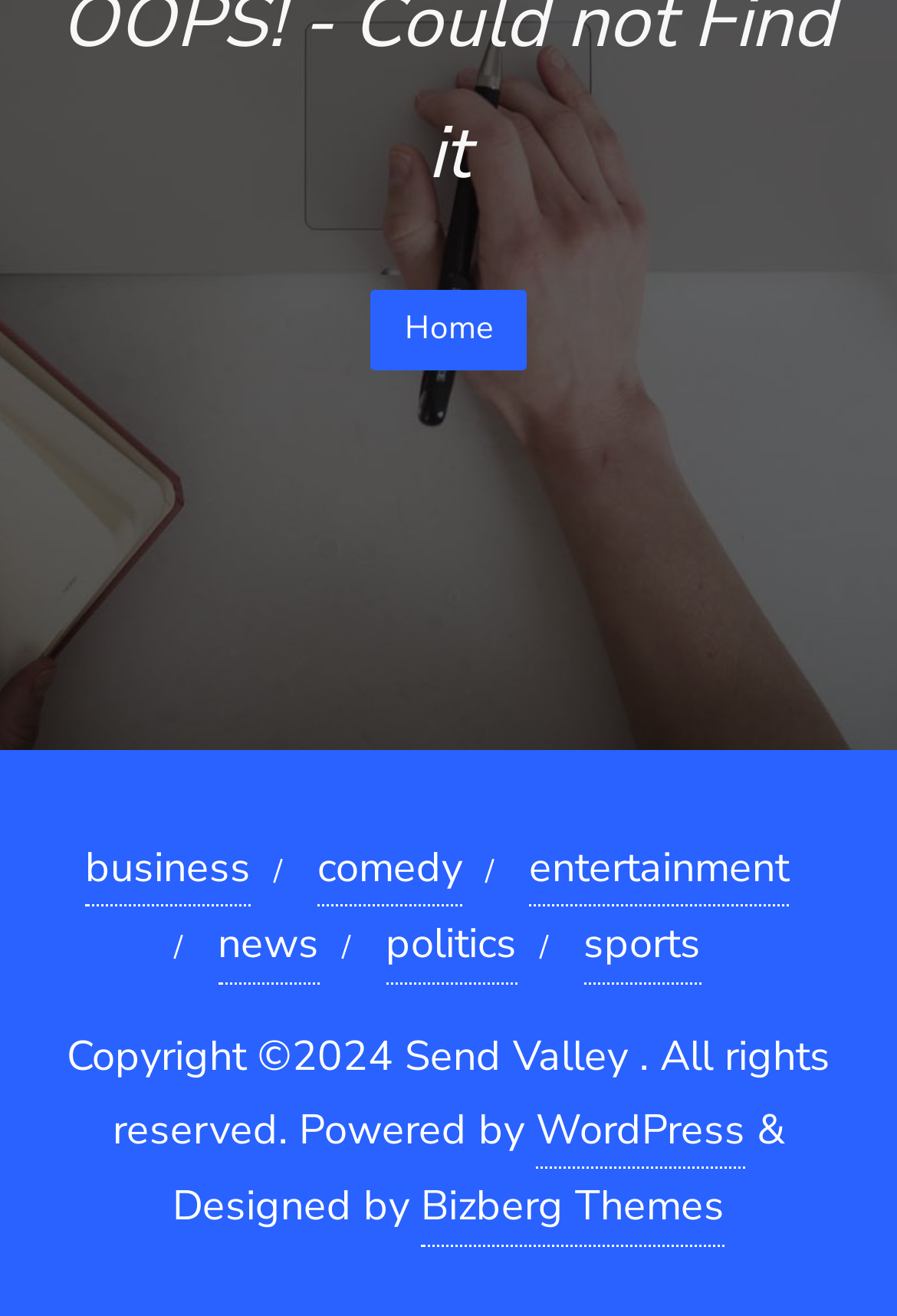Given the element description, predict the bounding box coordinates in the format (top-left x, top-left y, bottom-right x, bottom-right y), using floating point numbers between 0 and 1: Bizberg Themes

[0.469, 0.889, 0.808, 0.947]